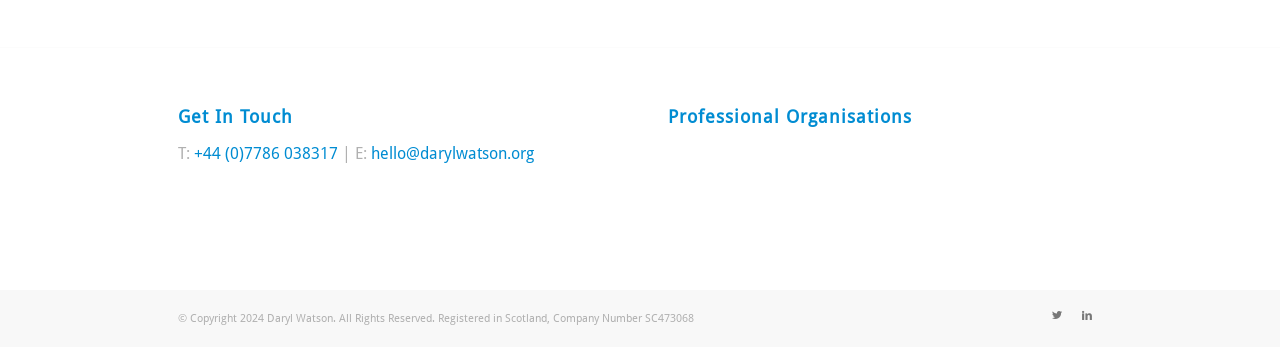Can you pinpoint the bounding box coordinates for the clickable element required for this instruction: "Check Twitter profile"? The coordinates should be four float numbers between 0 and 1, i.e., [left, top, right, bottom].

[0.814, 0.866, 0.838, 0.953]